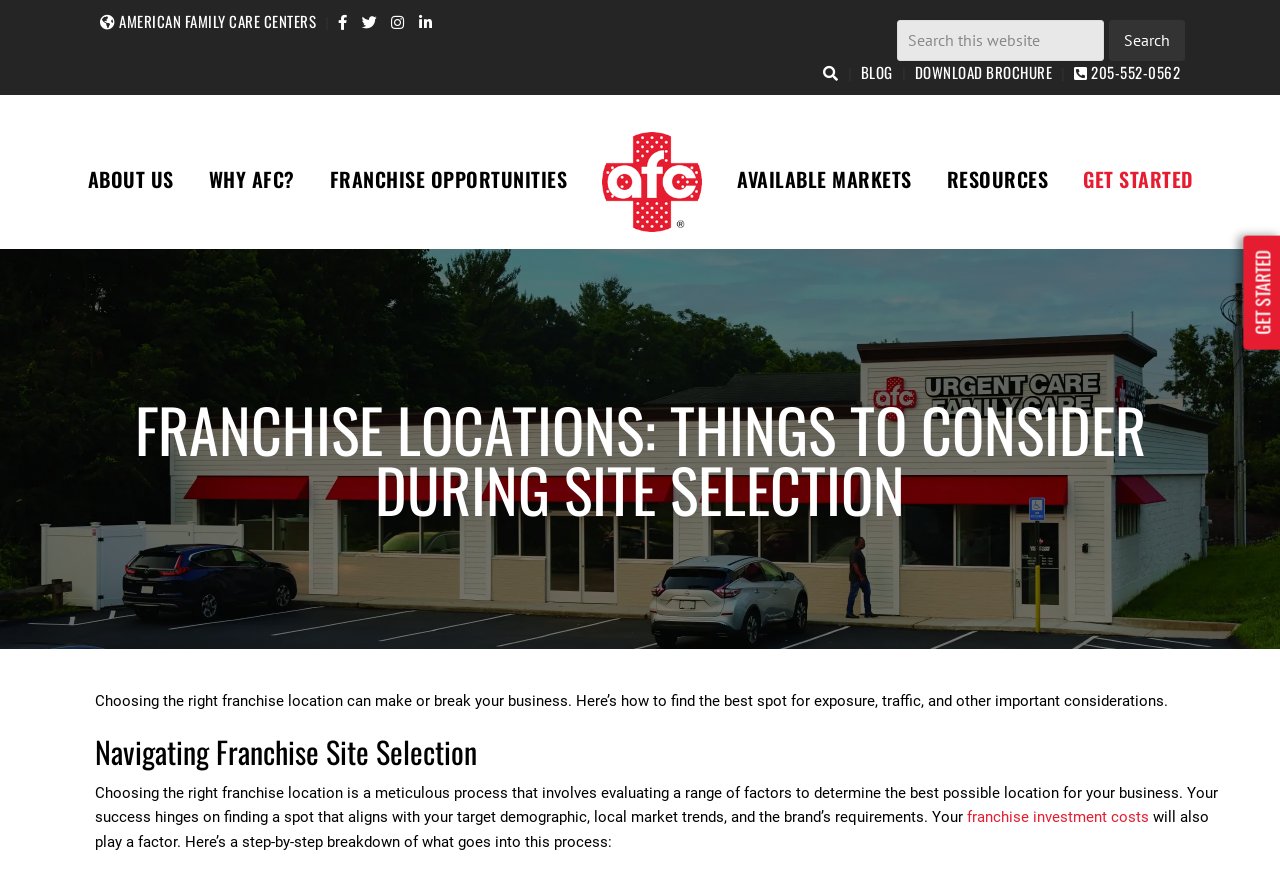Find the bounding box coordinates for the area that must be clicked to perform this action: "Read the blog".

[0.672, 0.069, 0.697, 0.095]